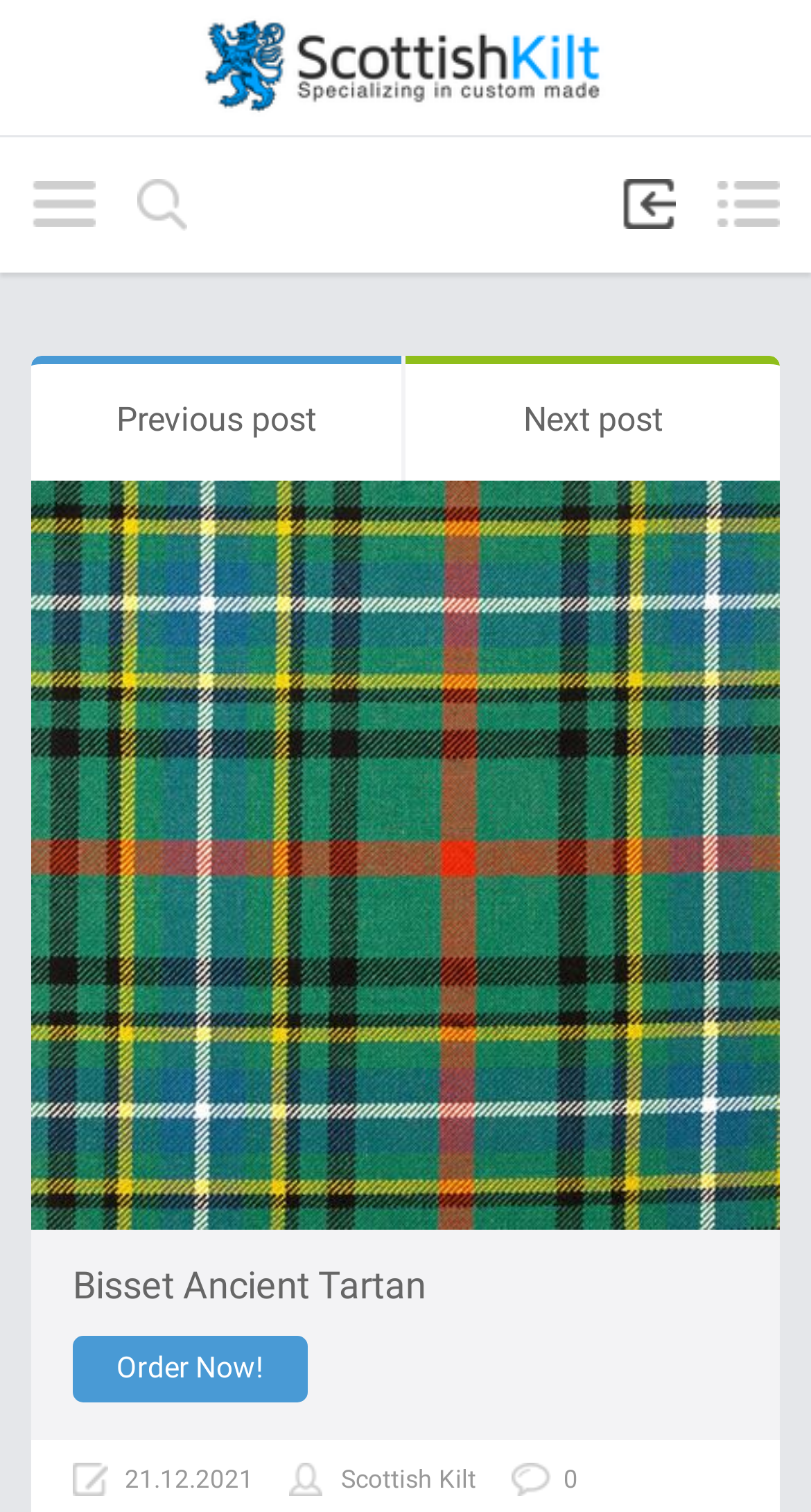How many total comments are there?
Please provide a comprehensive answer based on the contents of the image.

The total number of comments is not specified on the webpage. There is a list item 'Total comments' but it does not contain the actual number of comments.